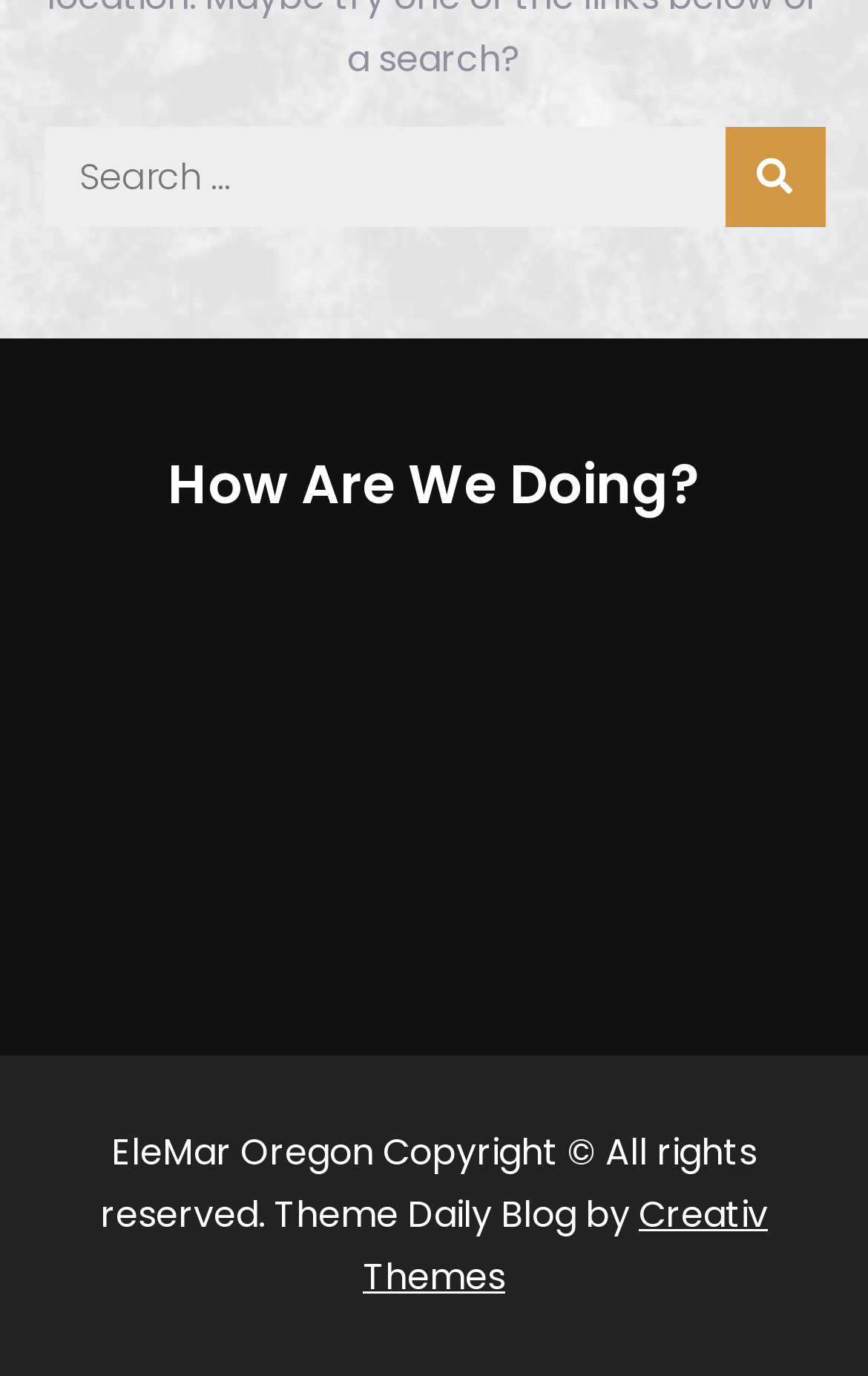What is the copyright information at the bottom of the webpage? From the image, respond with a single word or brief phrase.

EleMar Oregon Copyright